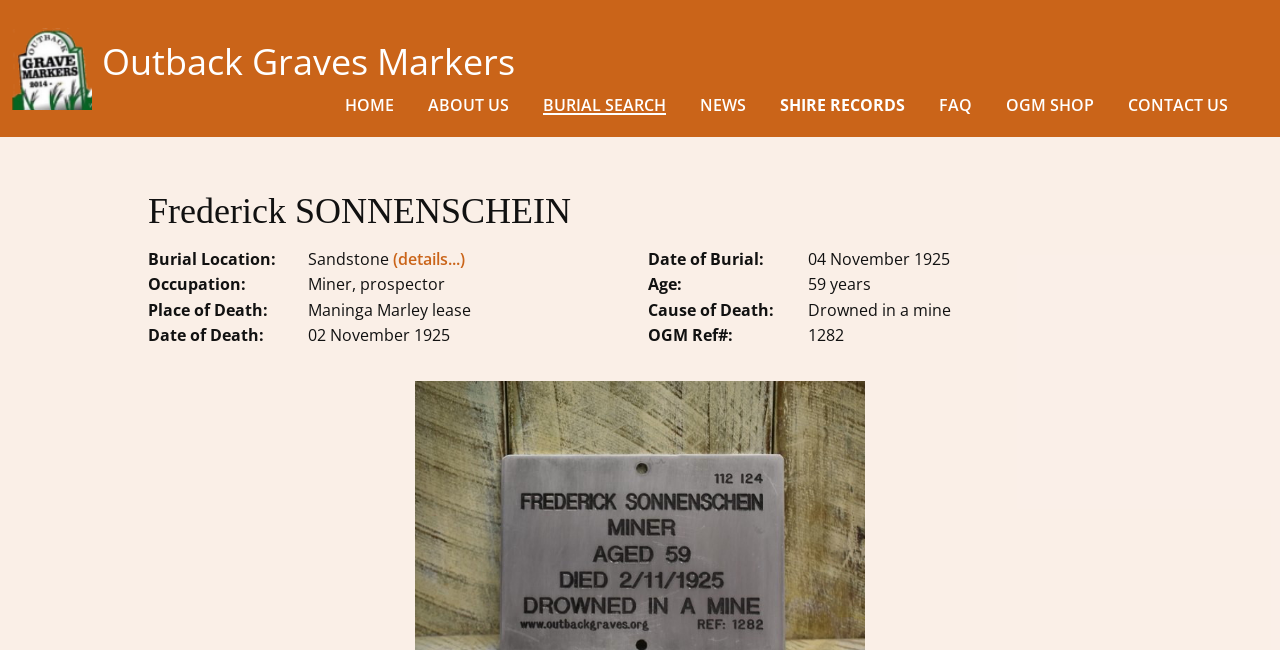Determine the bounding box for the UI element as described: "parent_node: Outback Graves Markers title="Home"". The coordinates should be represented as four float numbers between 0 and 1, formatted as [left, top, right, bottom].

[0.008, 0.043, 0.072, 0.169]